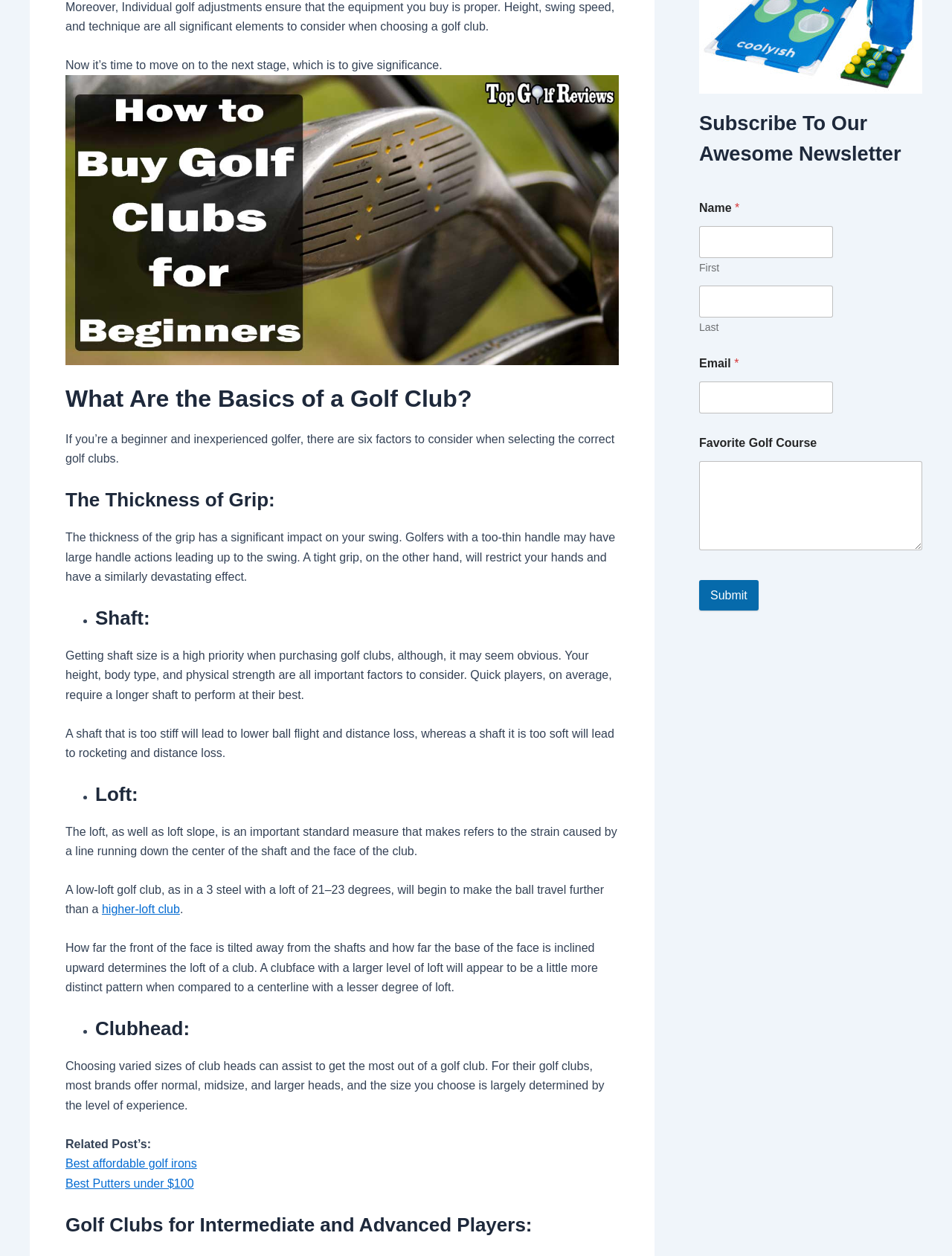Please determine the bounding box of the UI element that matches this description: higher-loft club. The coordinates should be given as (top-left x, top-left y, bottom-right x, bottom-right y), with all values between 0 and 1.

[0.107, 0.719, 0.189, 0.729]